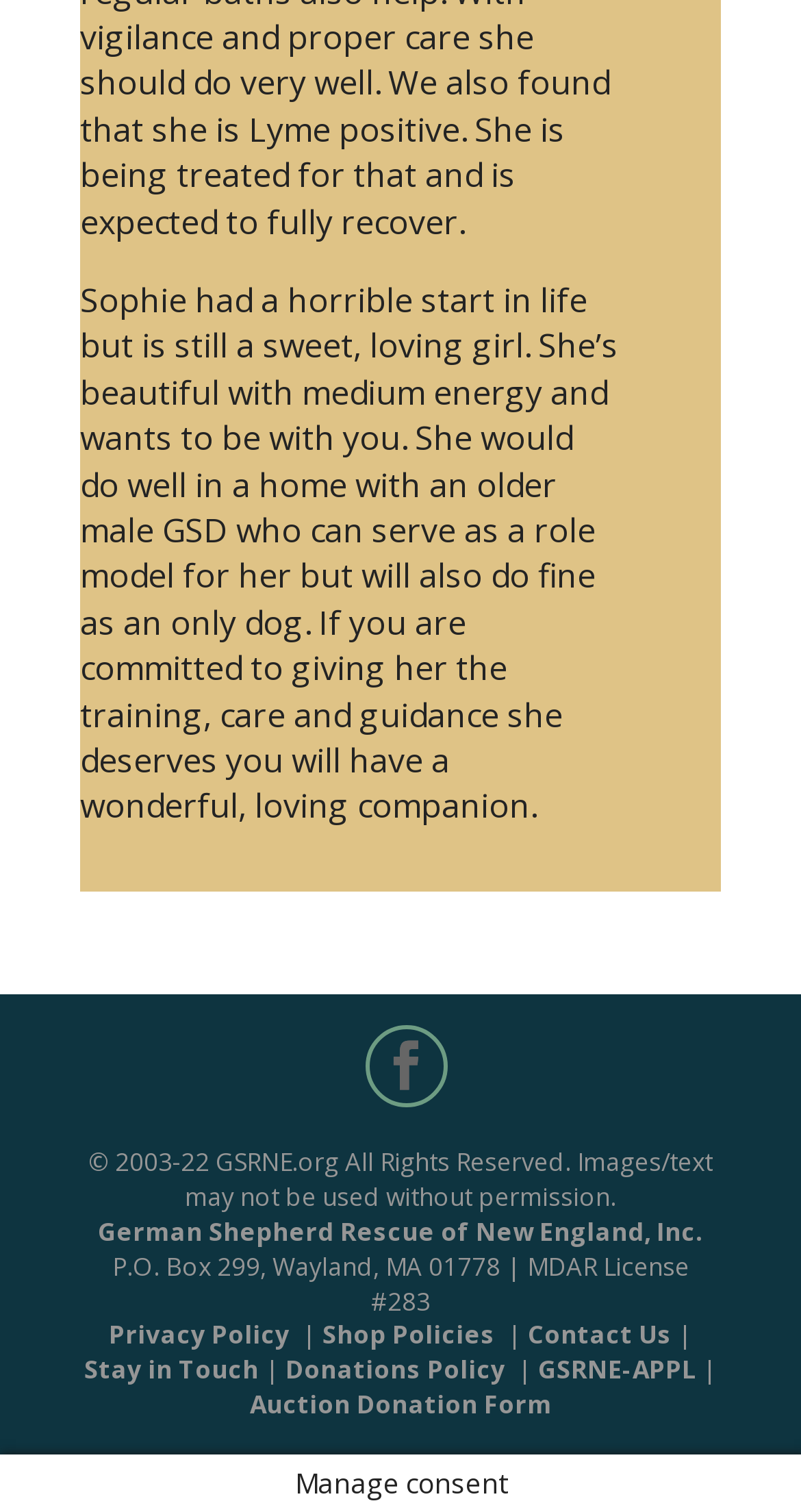Please identify the bounding box coordinates of the area I need to click to accomplish the following instruction: "go to the shop policies page".

[0.403, 0.871, 0.618, 0.894]